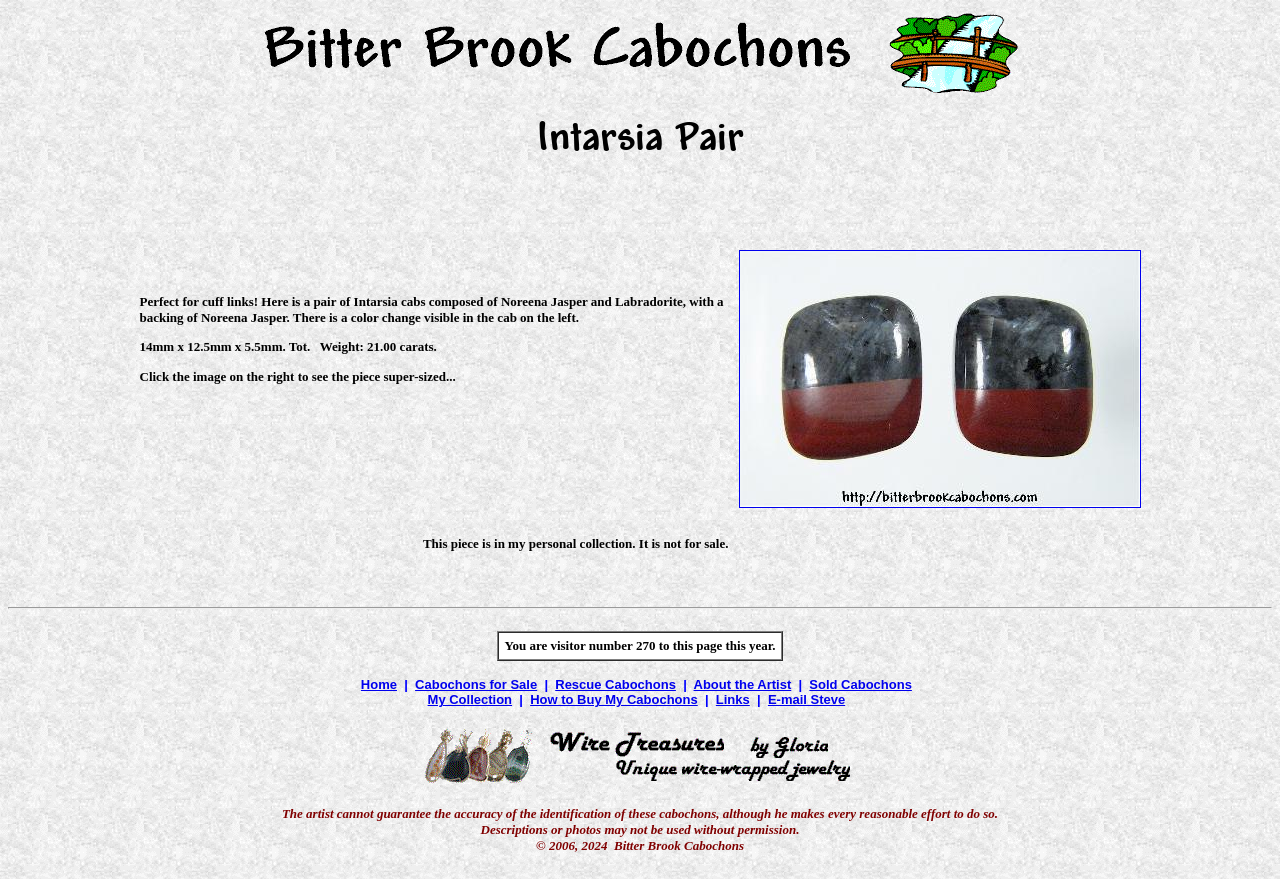Please identify the bounding box coordinates of the area that needs to be clicked to follow this instruction: "Click the Intarsia Pair link".

[0.577, 0.564, 0.891, 0.582]